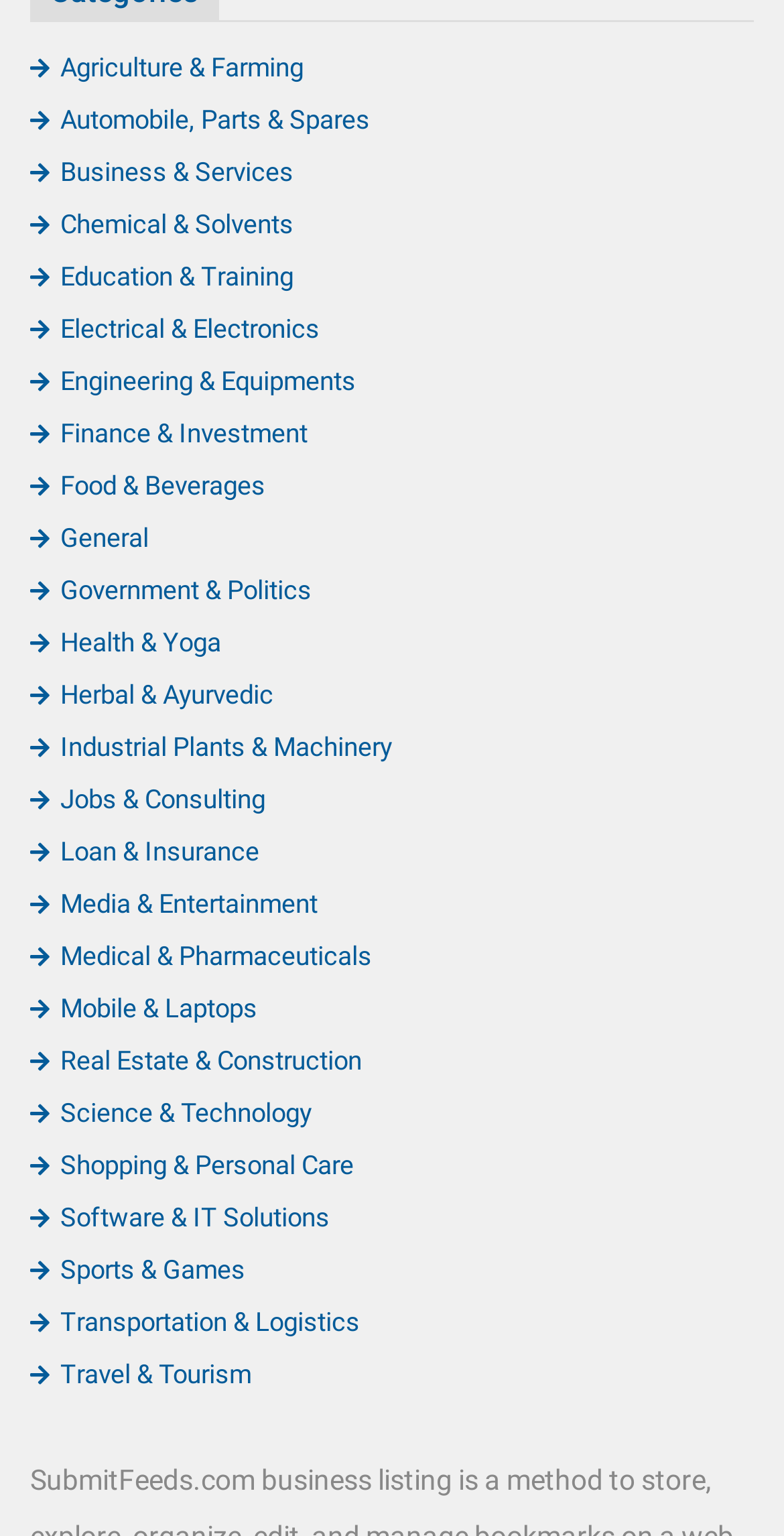Please locate the bounding box coordinates of the element that should be clicked to achieve the given instruction: "Explore Business & Services".

[0.038, 0.102, 0.374, 0.122]